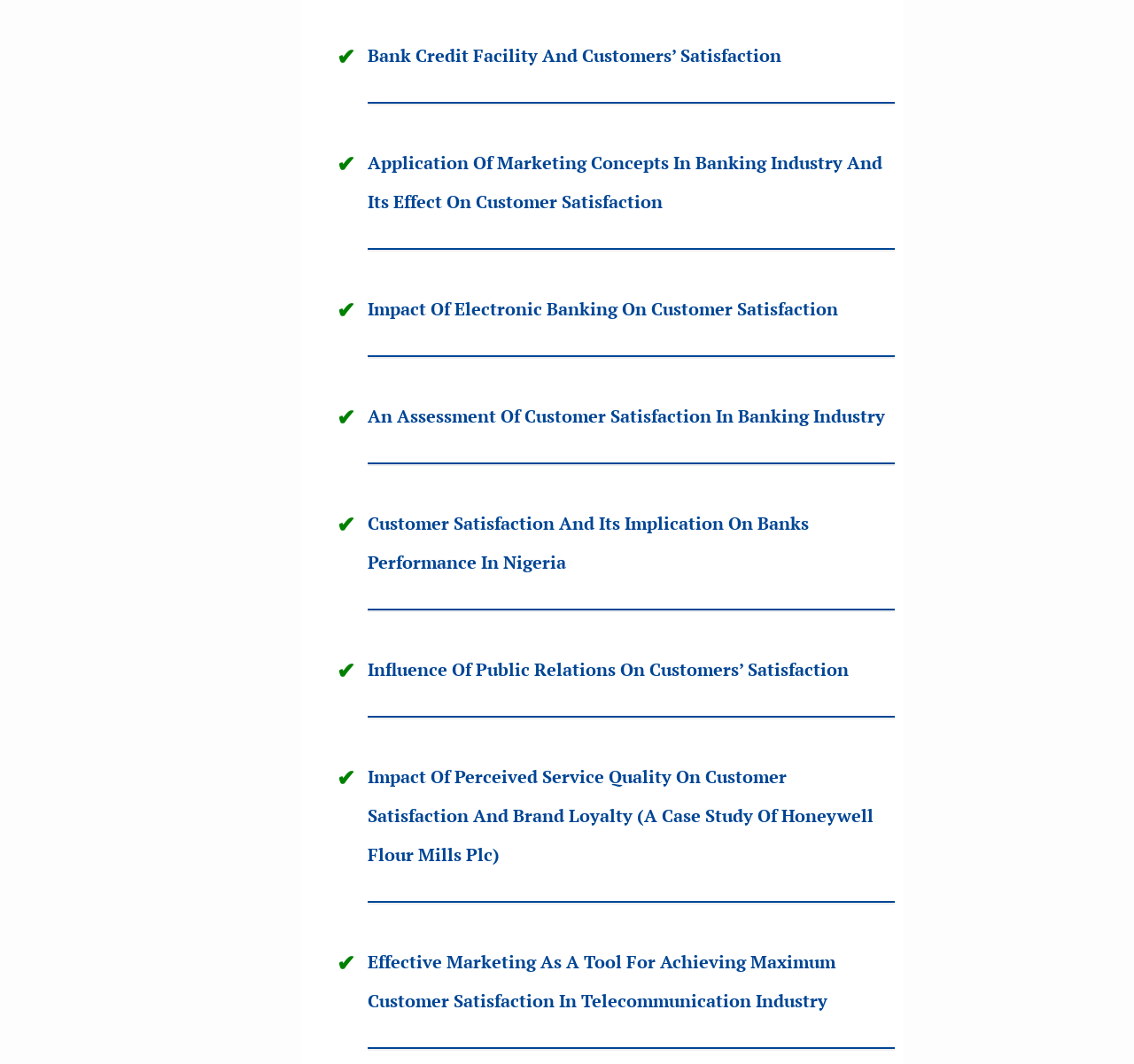Answer the question below using just one word or a short phrase: 
What is the longest link text on this webpage?

Impact Of Perceived Service Quality